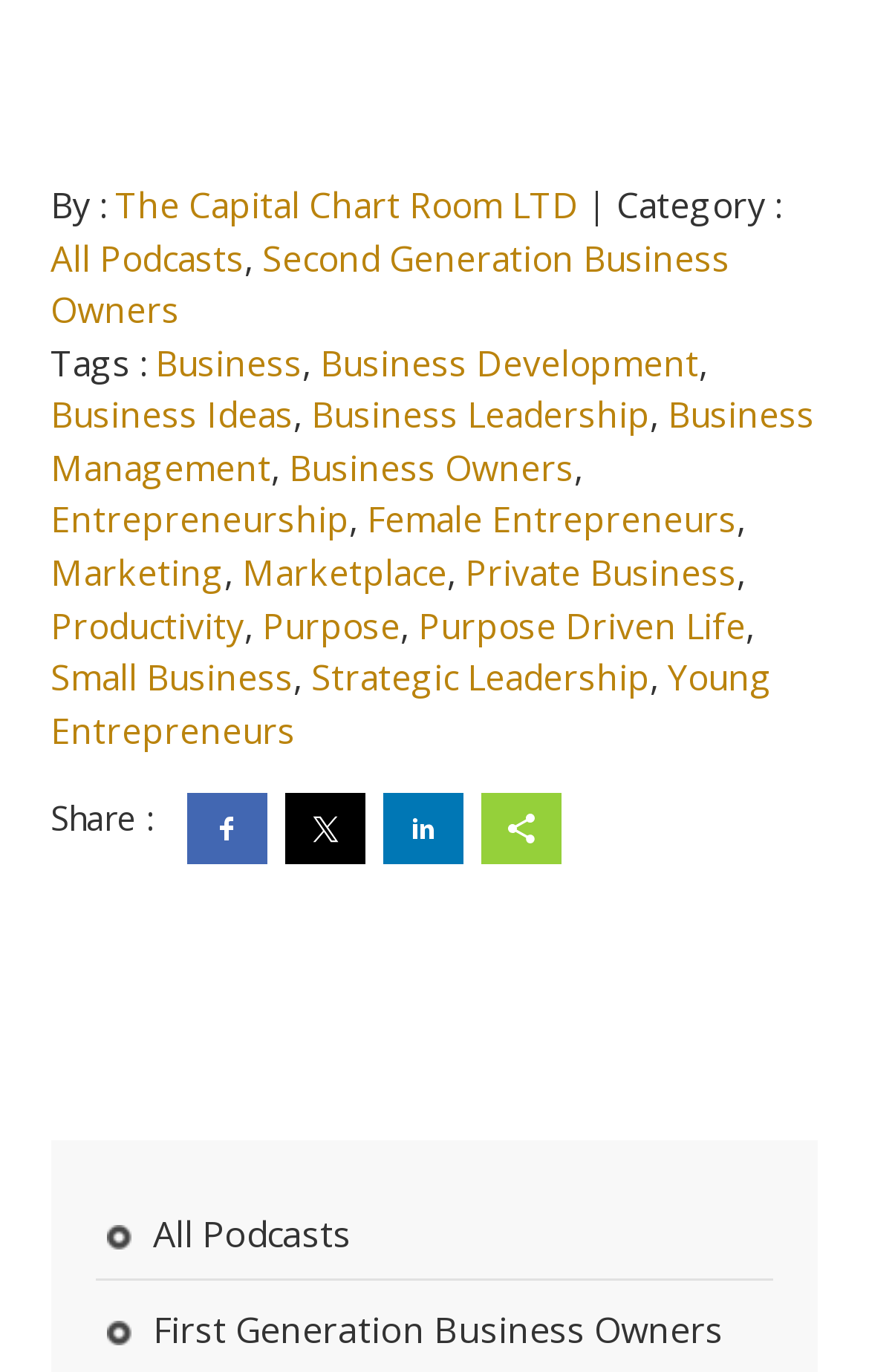Please identify the bounding box coordinates of the element's region that should be clicked to execute the following instruction: "Click on the link to view Second Generation Business Owners". The bounding box coordinates must be four float numbers between 0 and 1, i.e., [left, top, right, bottom].

[0.058, 0.17, 0.841, 0.244]